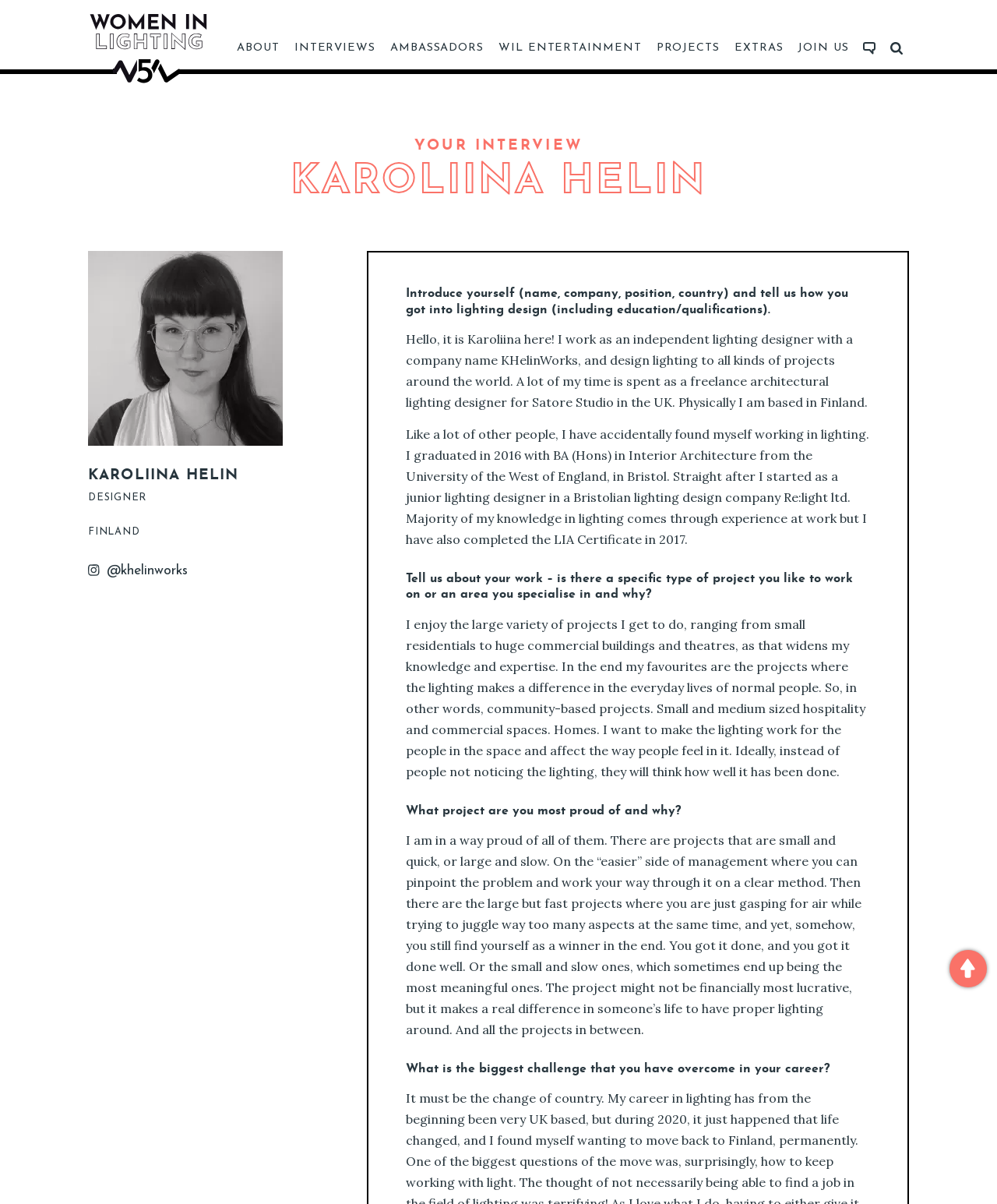Please determine the bounding box coordinates of the clickable area required to carry out the following instruction: "Go to ABOUT page". The coordinates must be four float numbers between 0 and 1, represented as [left, top, right, bottom].

[0.238, 0.034, 0.281, 0.045]